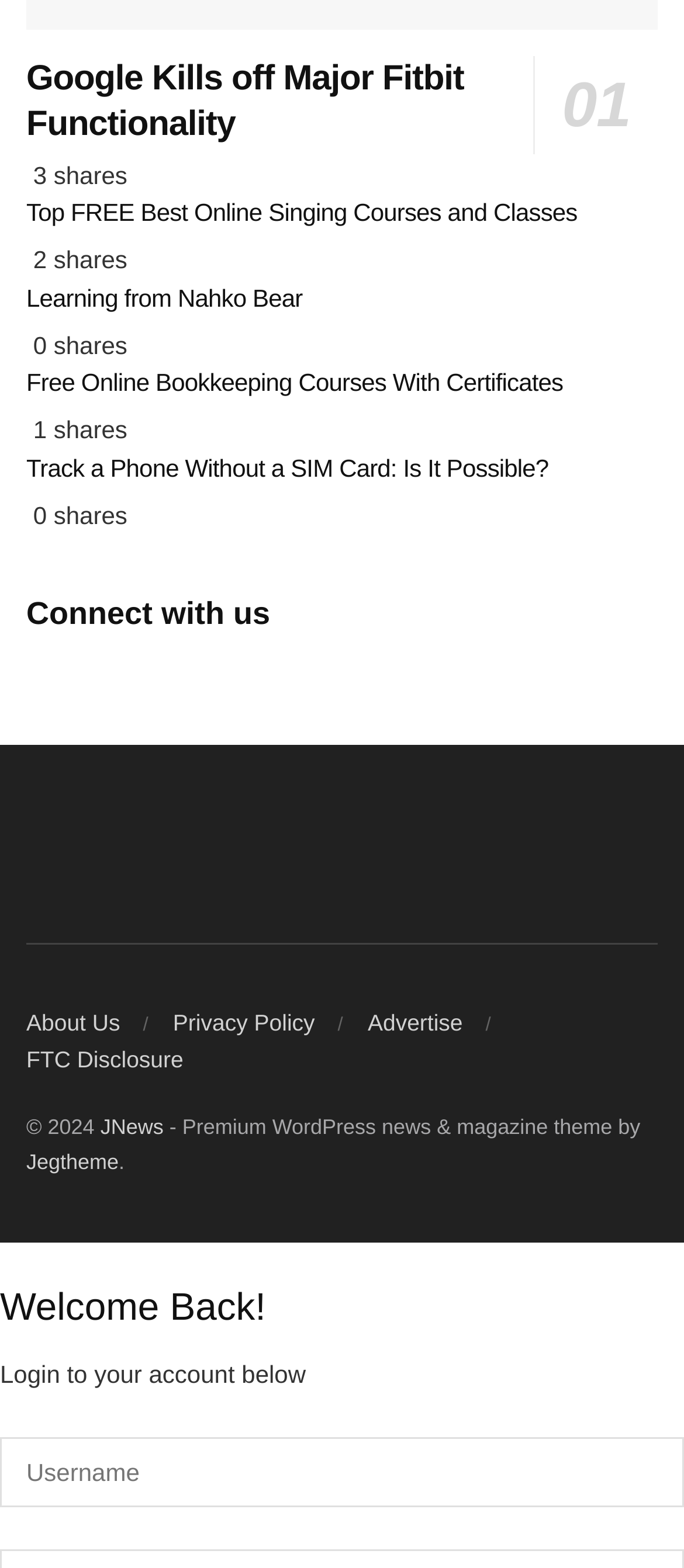Please determine the bounding box coordinates of the element to click in order to execute the following instruction: "Click on '01 Google Kills off Major Fitbit Functionality'". The coordinates should be four float numbers between 0 and 1, specified as [left, top, right, bottom].

[0.038, 0.038, 0.678, 0.092]